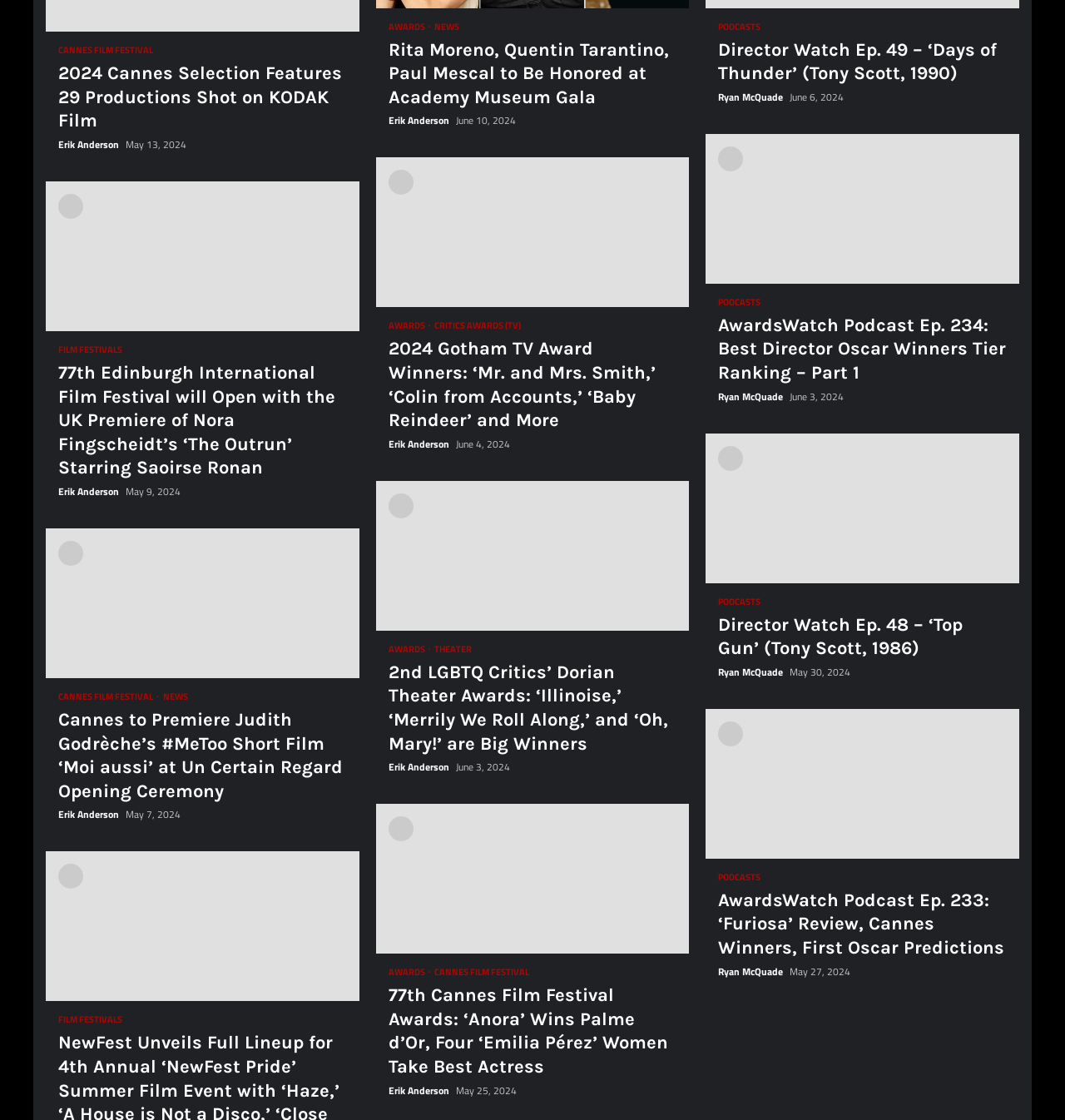Identify the bounding box coordinates necessary to click and complete the given instruction: "Read the article about '2024 Cannes Selection Features 29 Productions Shot on KODAK Film'".

[0.055, 0.055, 0.326, 0.119]